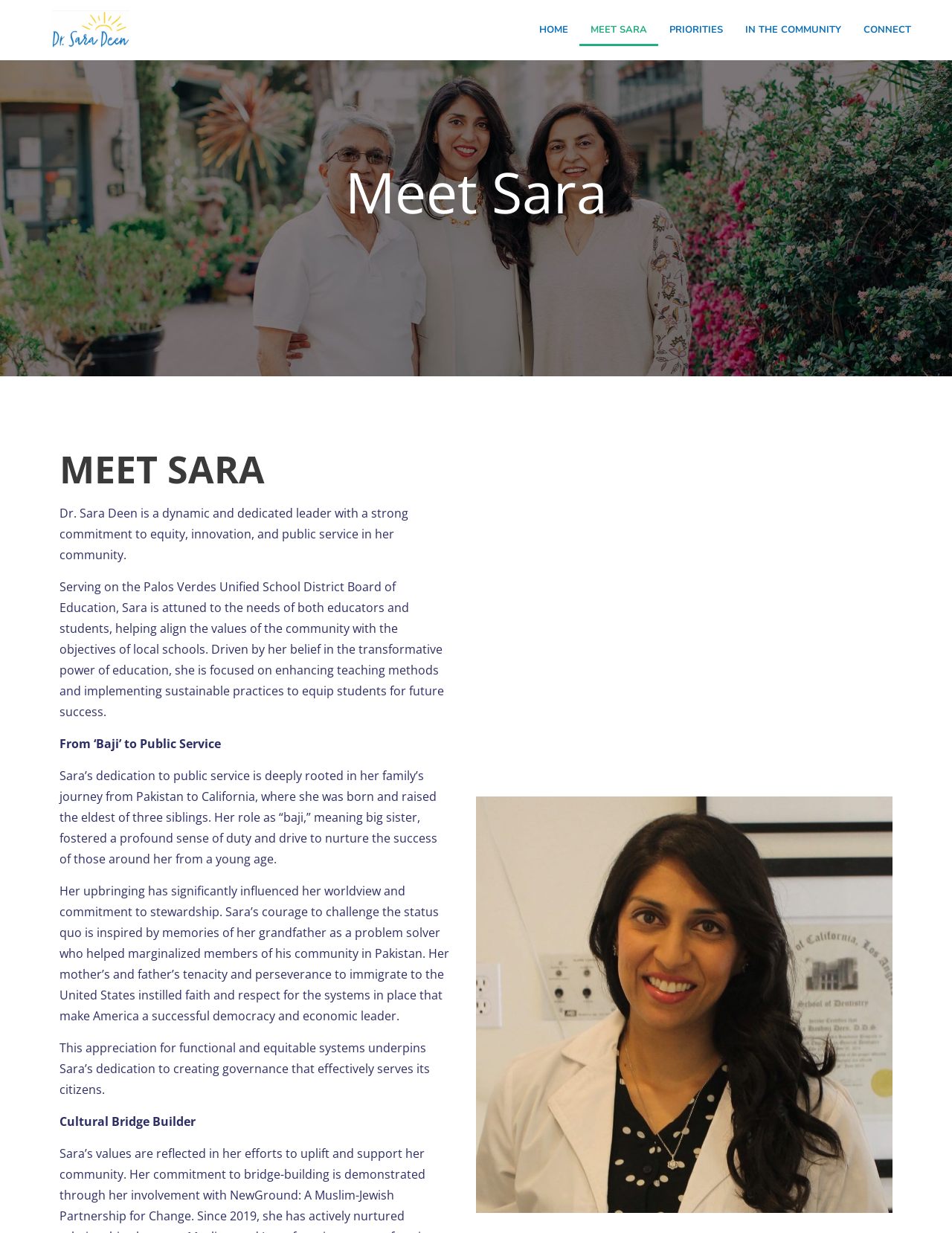What is Sara Deen's profession?
Please ensure your answer to the question is detailed and covers all necessary aspects.

Based on the webpage, Sara Deen is described as a dynamic and dedicated leader with a strong commitment to equity, innovation, and public service in her community. This suggests that her profession is a leader, possibly in the field of education or public service.